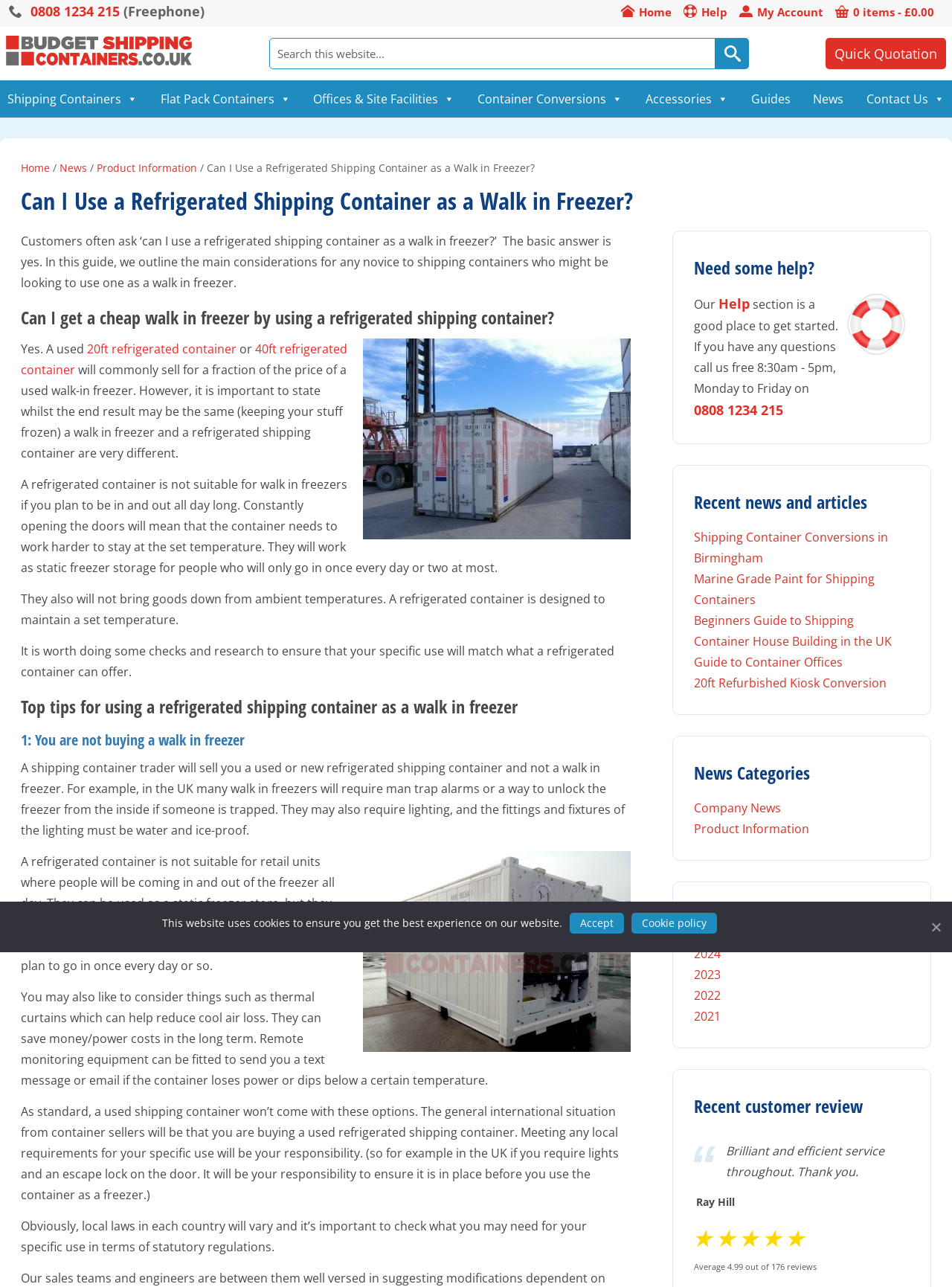Determine the bounding box coordinates of the section to be clicked to follow the instruction: "Search this website". The coordinates should be given as four float numbers between 0 and 1, formatted as [left, top, right, bottom].

[0.282, 0.029, 0.786, 0.054]